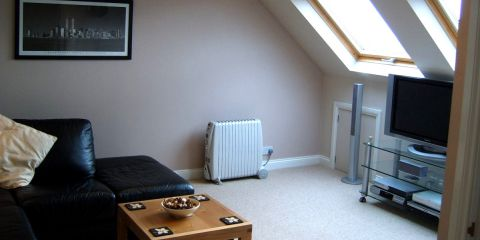What is on the wooden coffee table?
Using the details shown in the screenshot, provide a comprehensive answer to the question.

According to the caption, the wooden coffee table holds a decorative bowl filled with assorted snacks, which suggests that the table is being used to display and serve snacks.